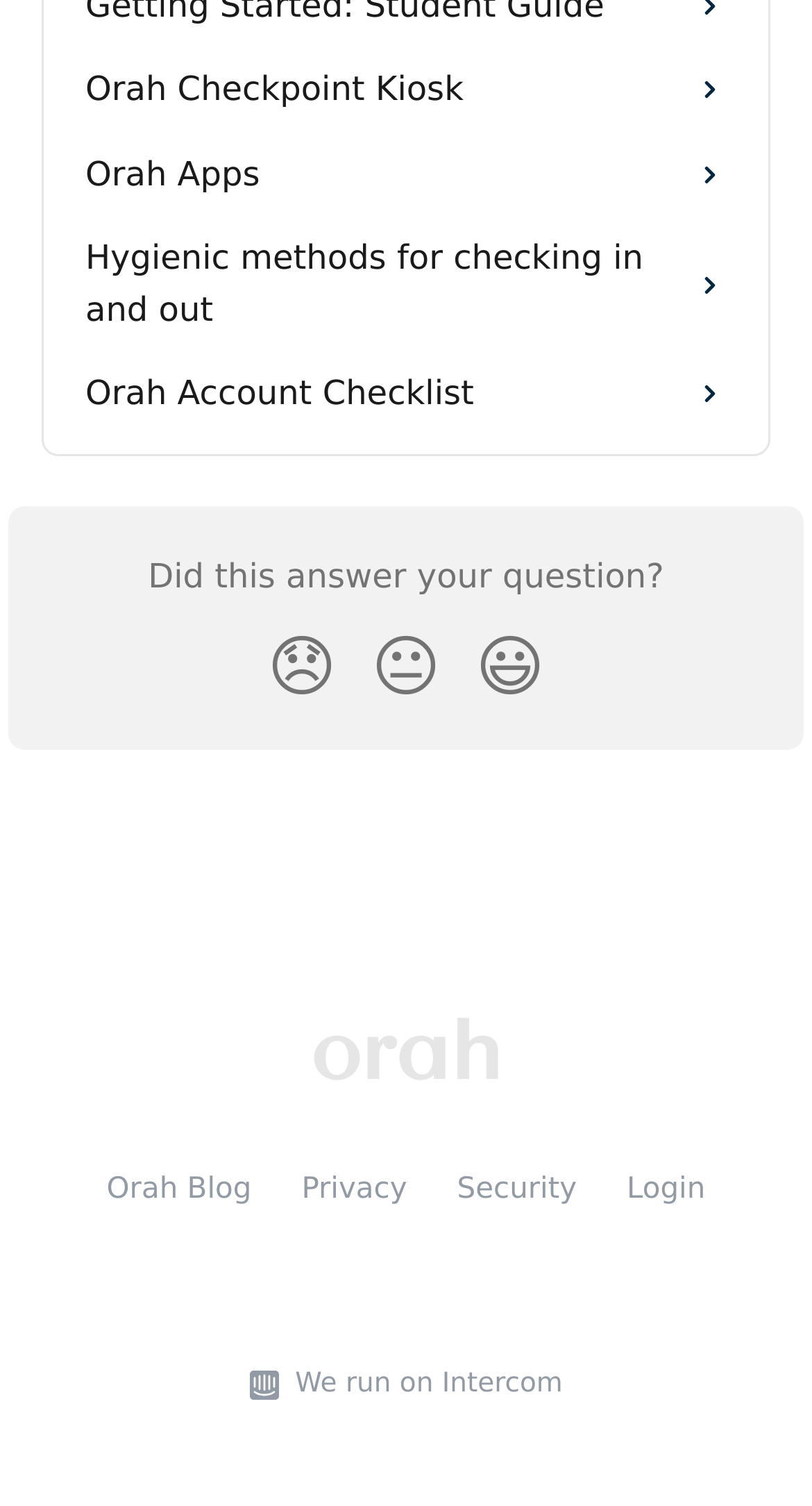Answer the question below using just one word or a short phrase: 
How many links are there in the footer section?

5